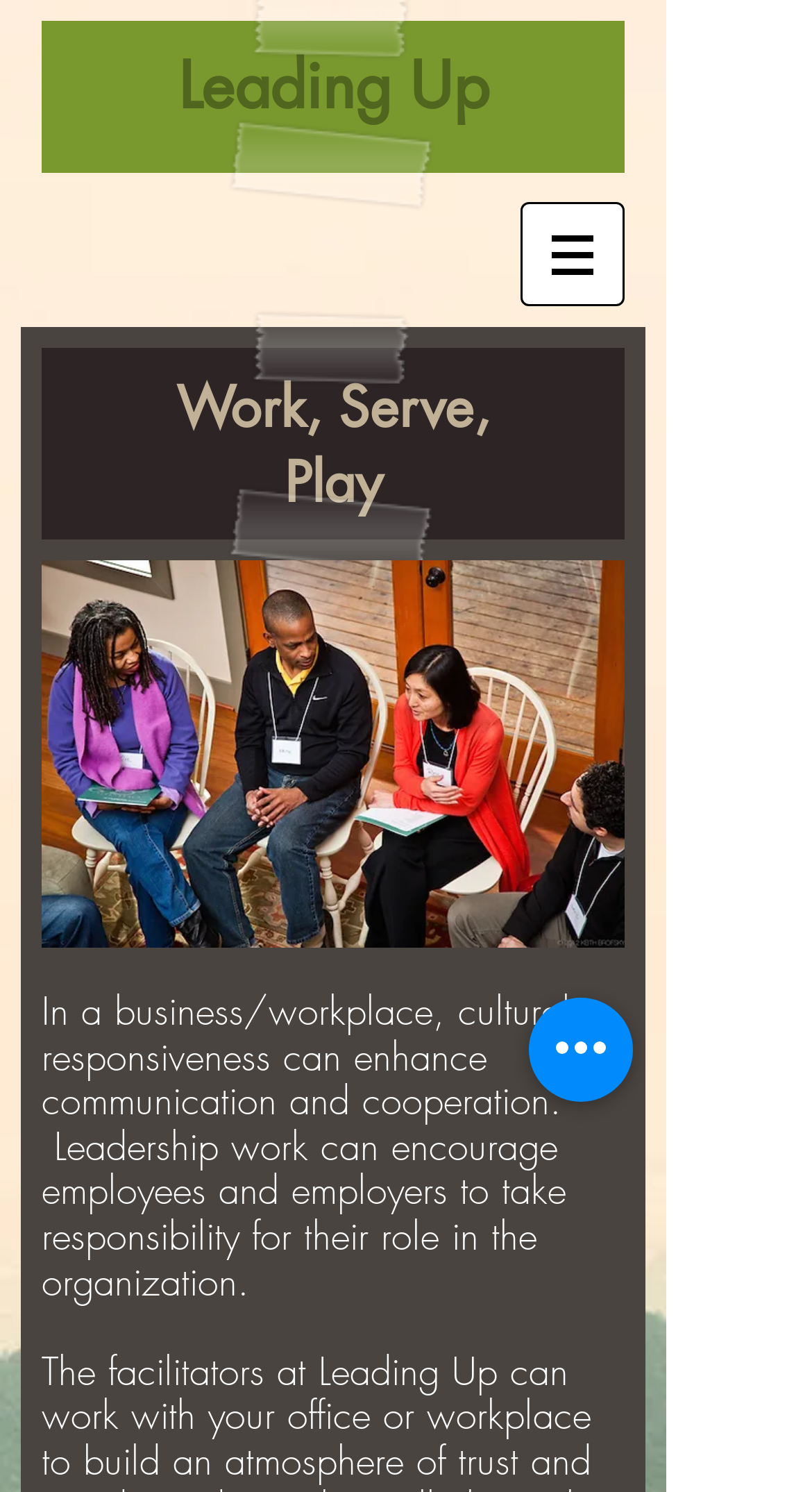What is the benefit of cultural responsiveness?
Please respond to the question thoroughly and include all relevant details.

The benefit of cultural responsiveness can be found in the static text element which states that 'In a business/workplace, cultural responsiveness can enhance communication and cooperation'.